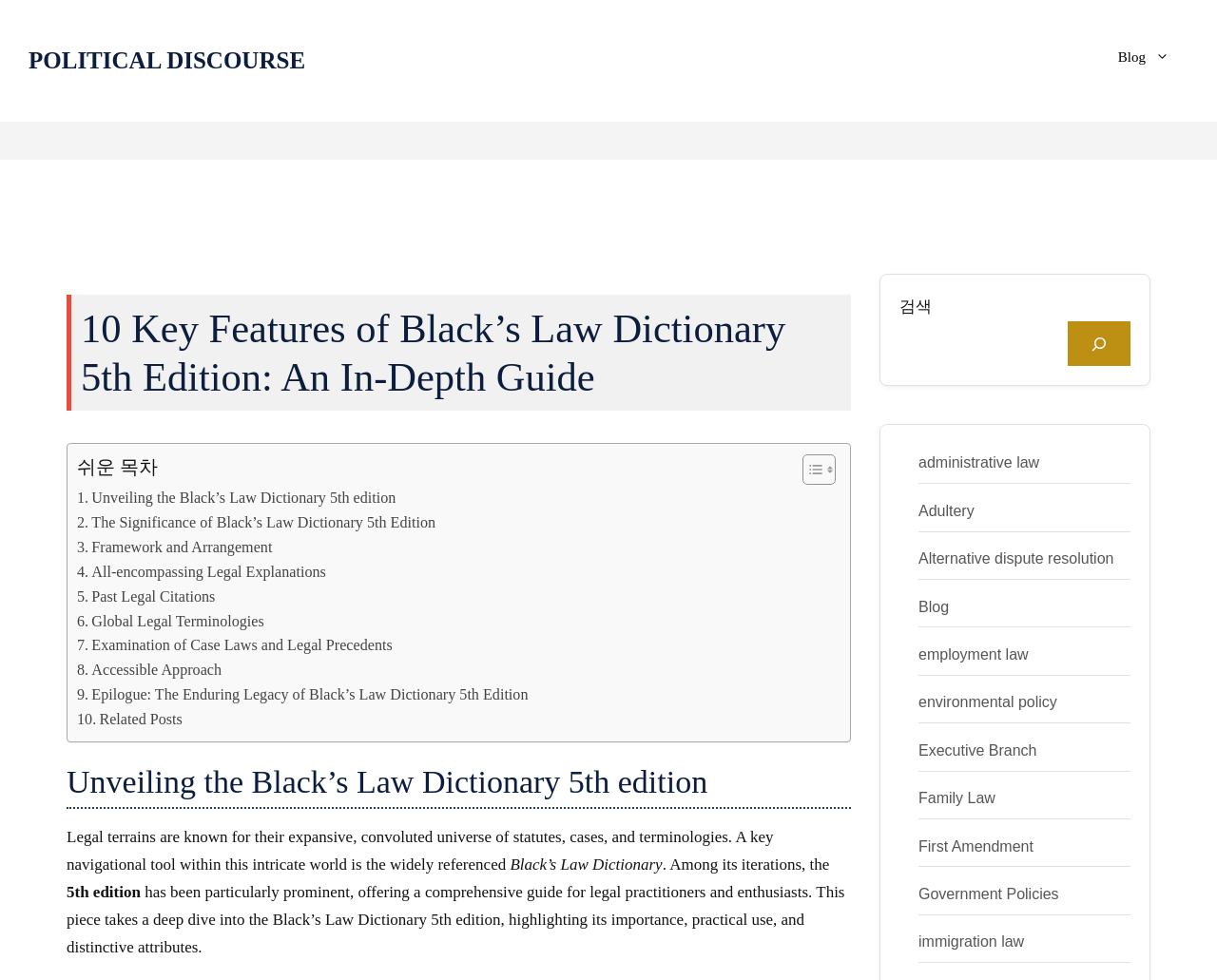Explain in detail what is displayed on the webpage.

This webpage is a comprehensive guide to the Black's Law Dictionary 5th edition, featuring its importance, practical use, and distinctive features. At the top, there is a banner with the site's name, followed by a navigation menu with a link to the blog. Below the navigation menu, there is a heading that reads "10 Key Features of Black's Law Dictionary 5th Edition: An In-Depth Guide".

The main content is divided into sections, each with a heading and a brief description. The sections are arranged in a table layout, with a toggle button to show or hide the table of contents. The sections include "Unveiling the Black's Law Dictionary 5th edition", "The Significance of Black's Law Dictionary 5th Edition", "Framework and Arrangement", and others.

Each section has a brief summary, and some of them have links to related posts. There are 10 sections in total, each with a descriptive title. The text is well-structured and easy to follow, with a clear hierarchy of headings and sections.

On the right side of the page, there is a complementary section with a search bar, allowing users to search for specific terms. Below the search bar, there are links to various legal topics, such as administrative law, employment law, and environmental policy.

There are several images on the page, including icons for the toggle button and the search button. The overall layout is clean and organized, making it easy to navigate and find the desired information.